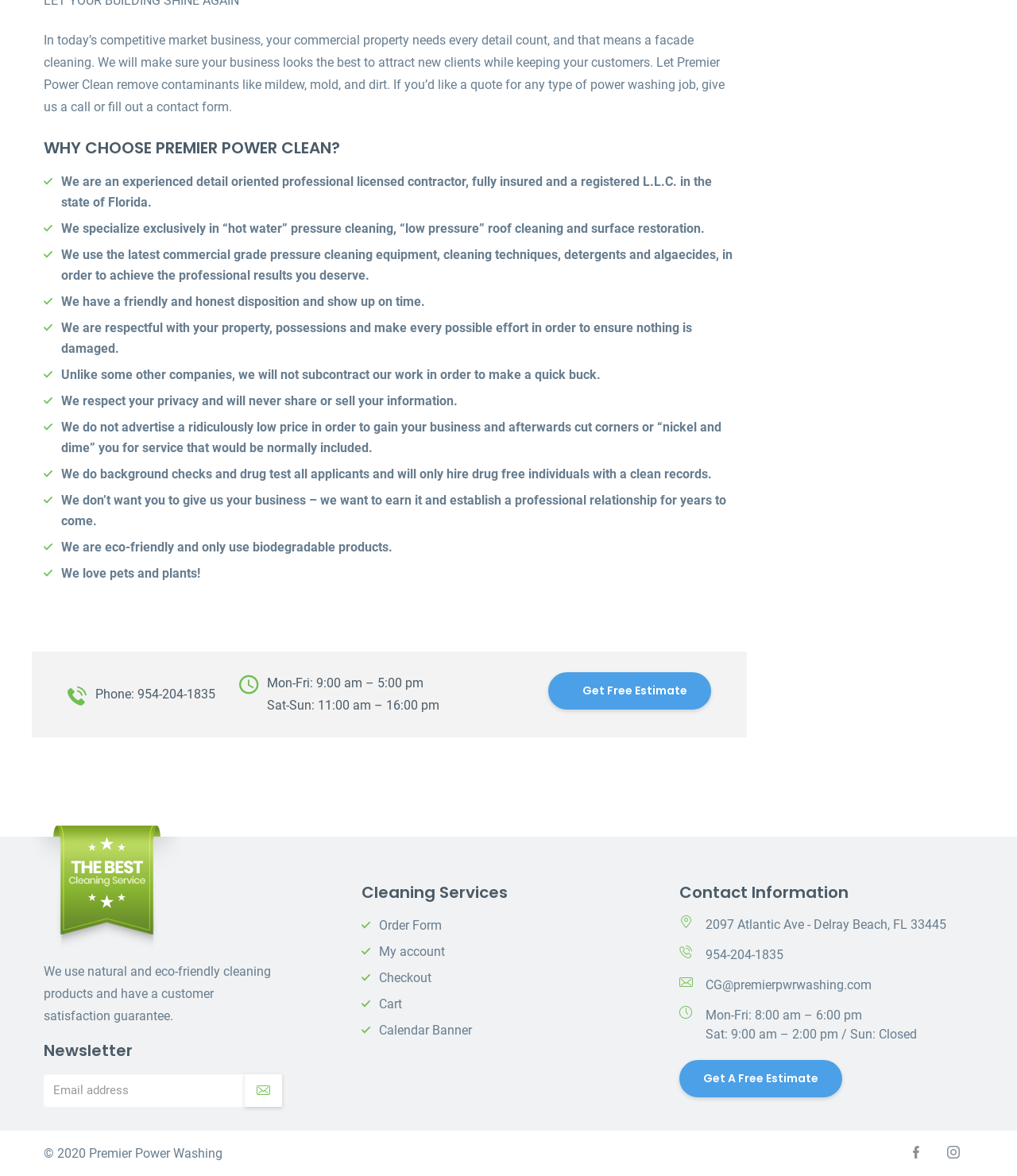Given the element description, predict the bounding box coordinates in the format (top-left x, top-left y, bottom-right x, bottom-right y). Make sure all values are between 0 and 1. Here is the element description: Cart

[0.373, 0.847, 0.395, 0.86]